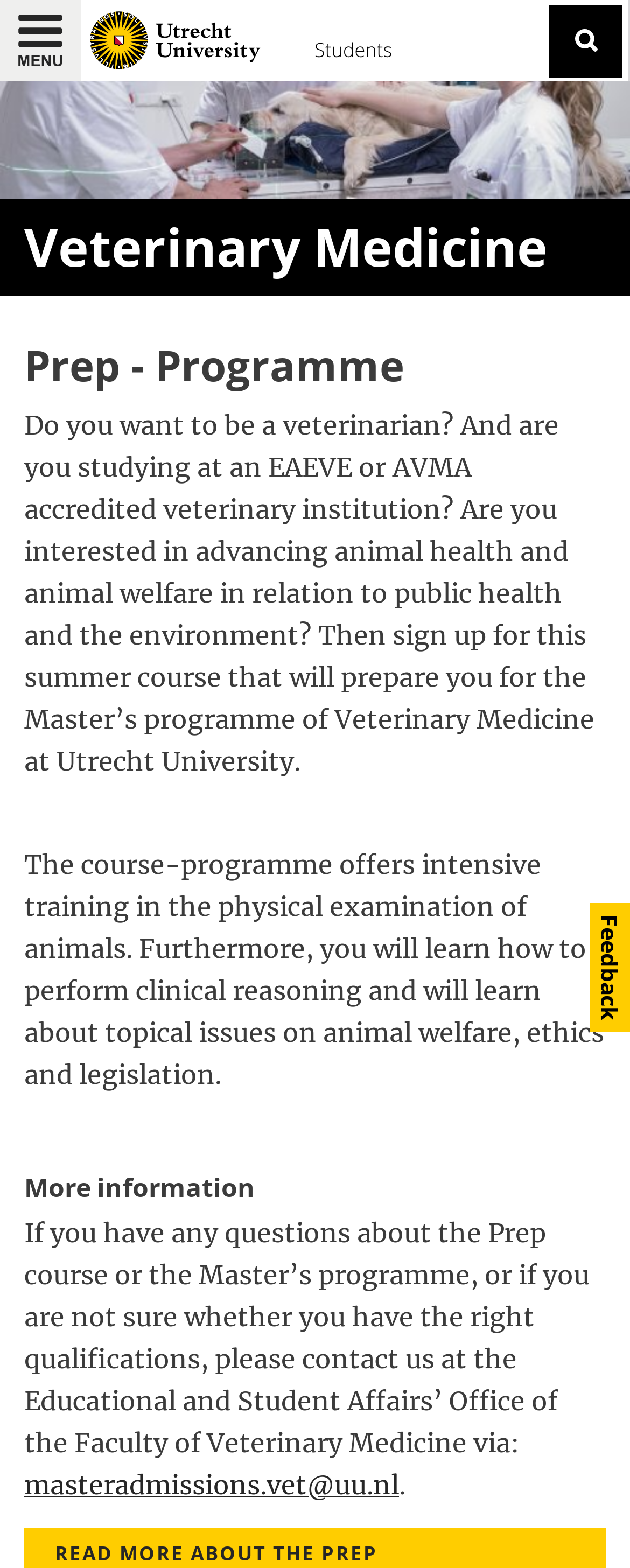Using the element description: "Feedback", determine the bounding box coordinates for the specified UI element. The coordinates should be four float numbers between 0 and 1, [left, top, right, bottom].

[0.936, 0.576, 1.0, 0.658]